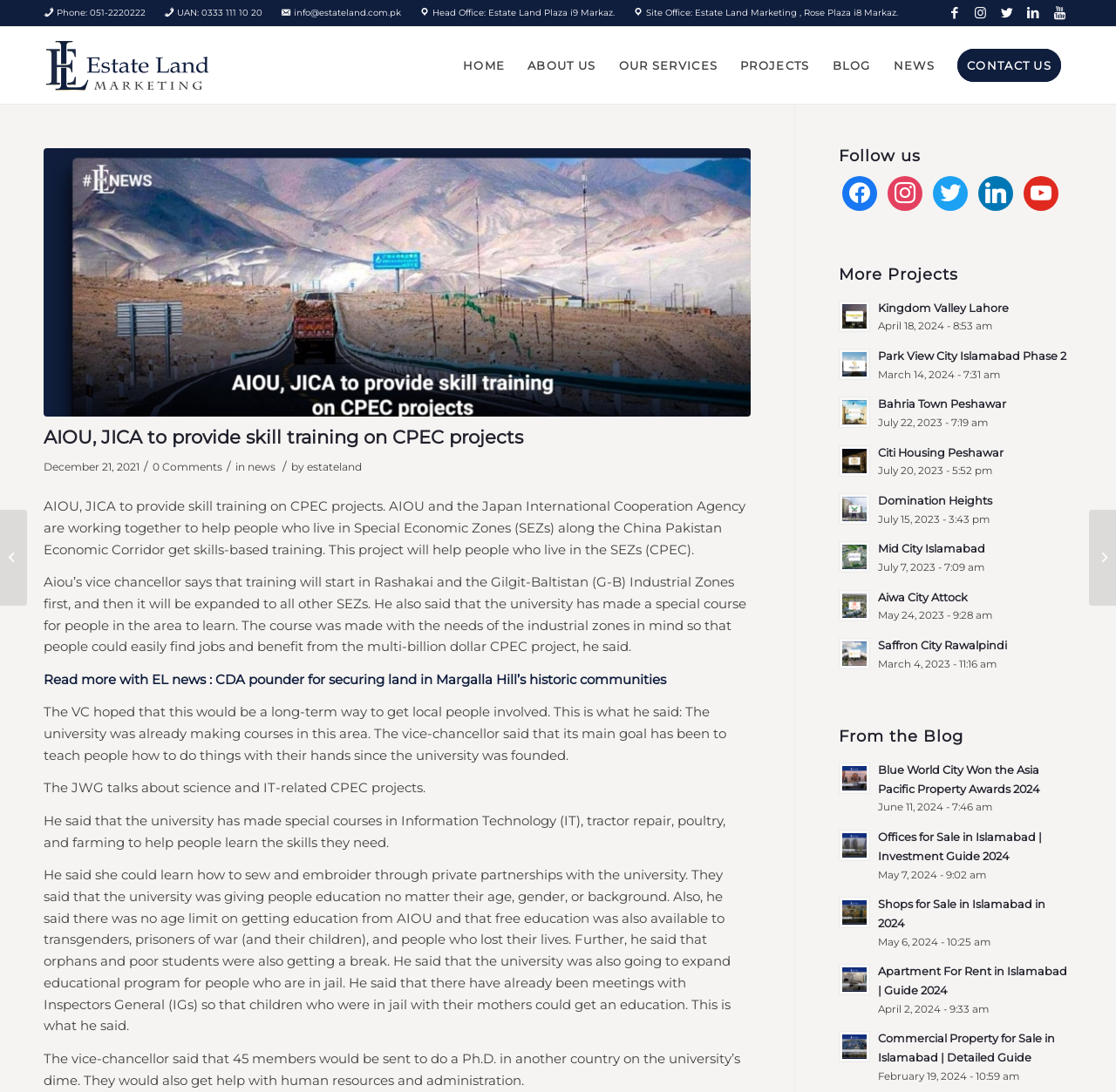What is the primary heading on this webpage?

AIOU, JICA to provide skill training on CPEC projects